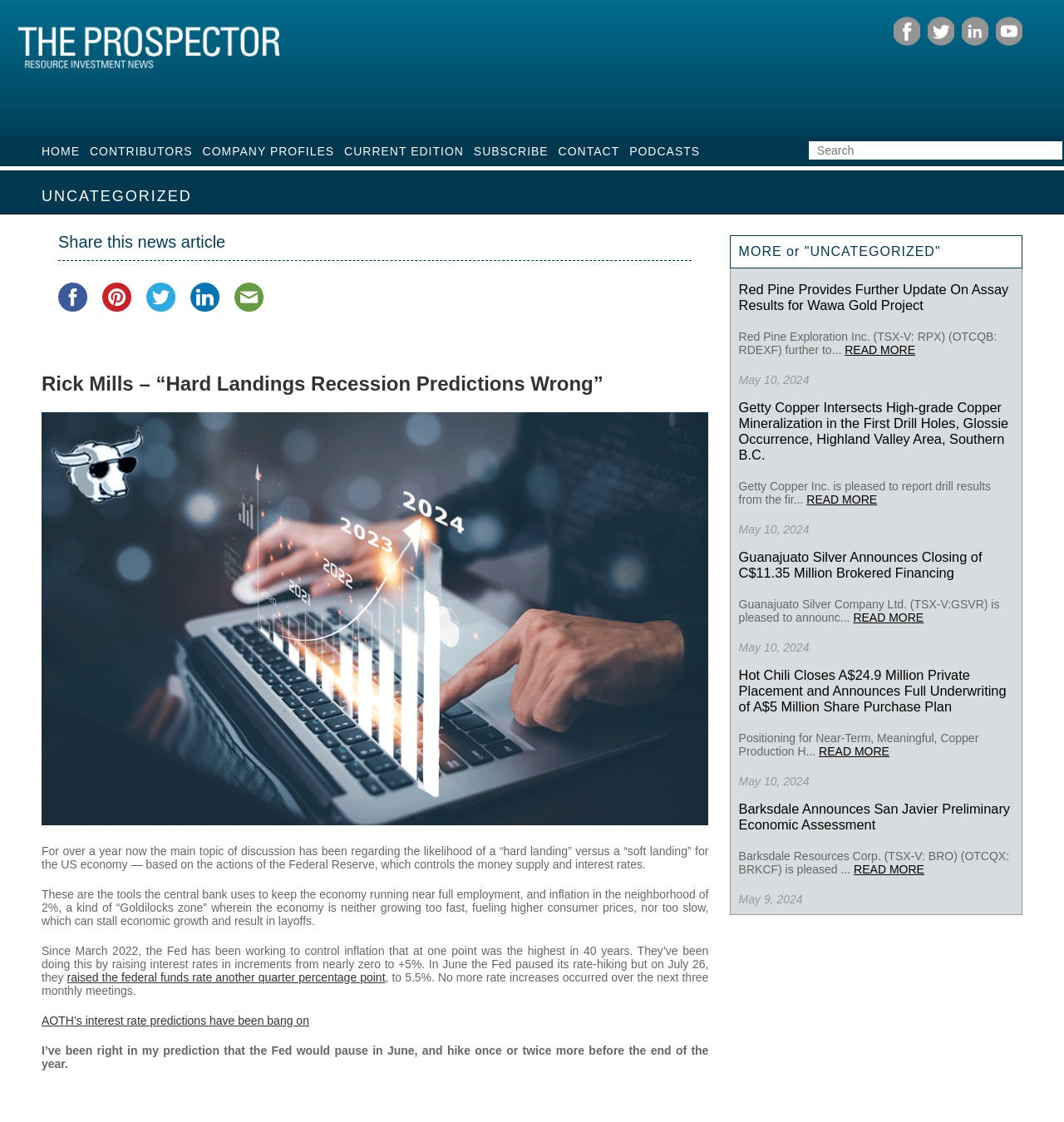Identify the bounding box for the UI element that is described as follows: "READ MORE".

[0.77, 0.664, 0.836, 0.676]